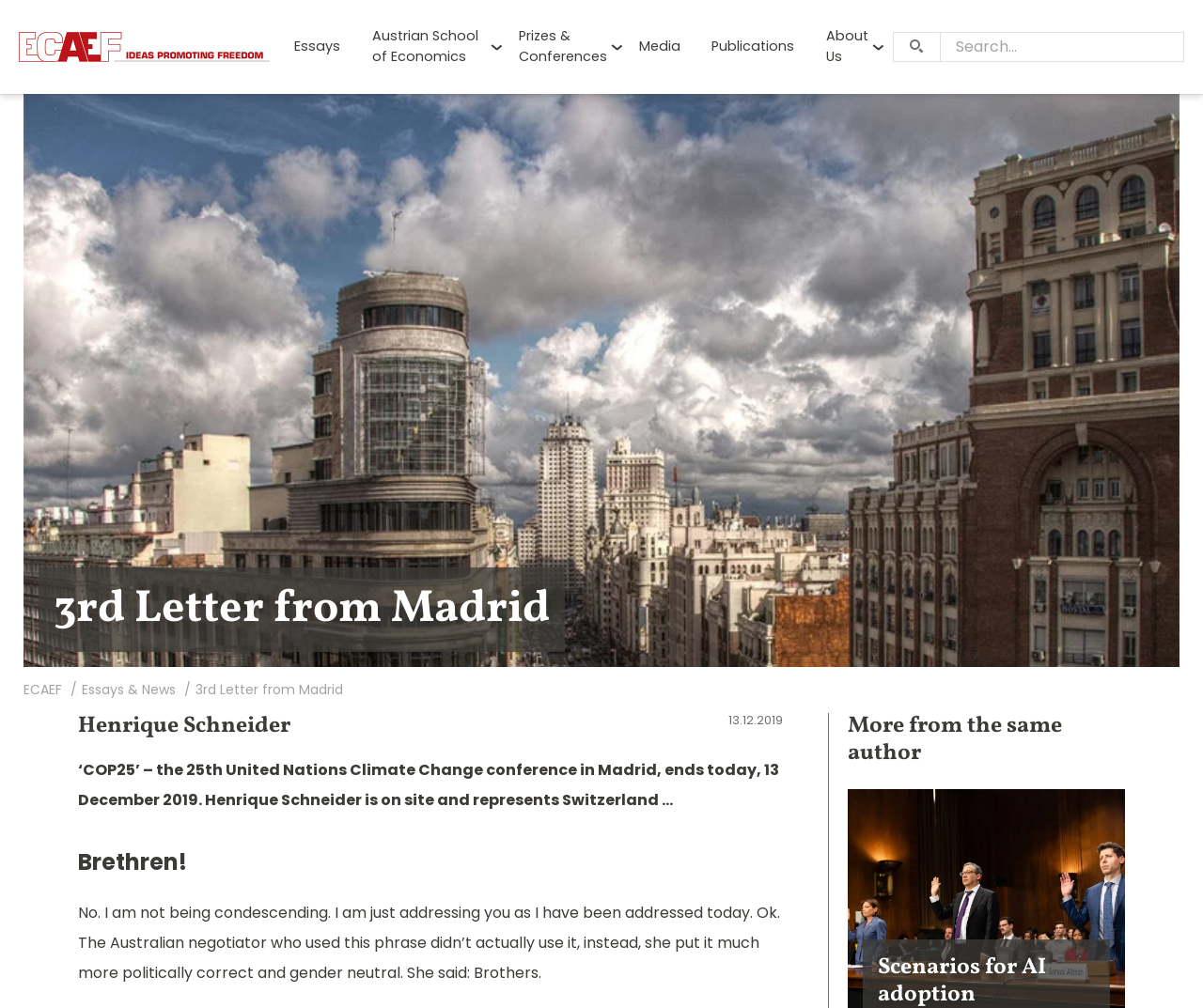Respond to the question below with a single word or phrase:
What is the name of the conference mentioned?

COP25